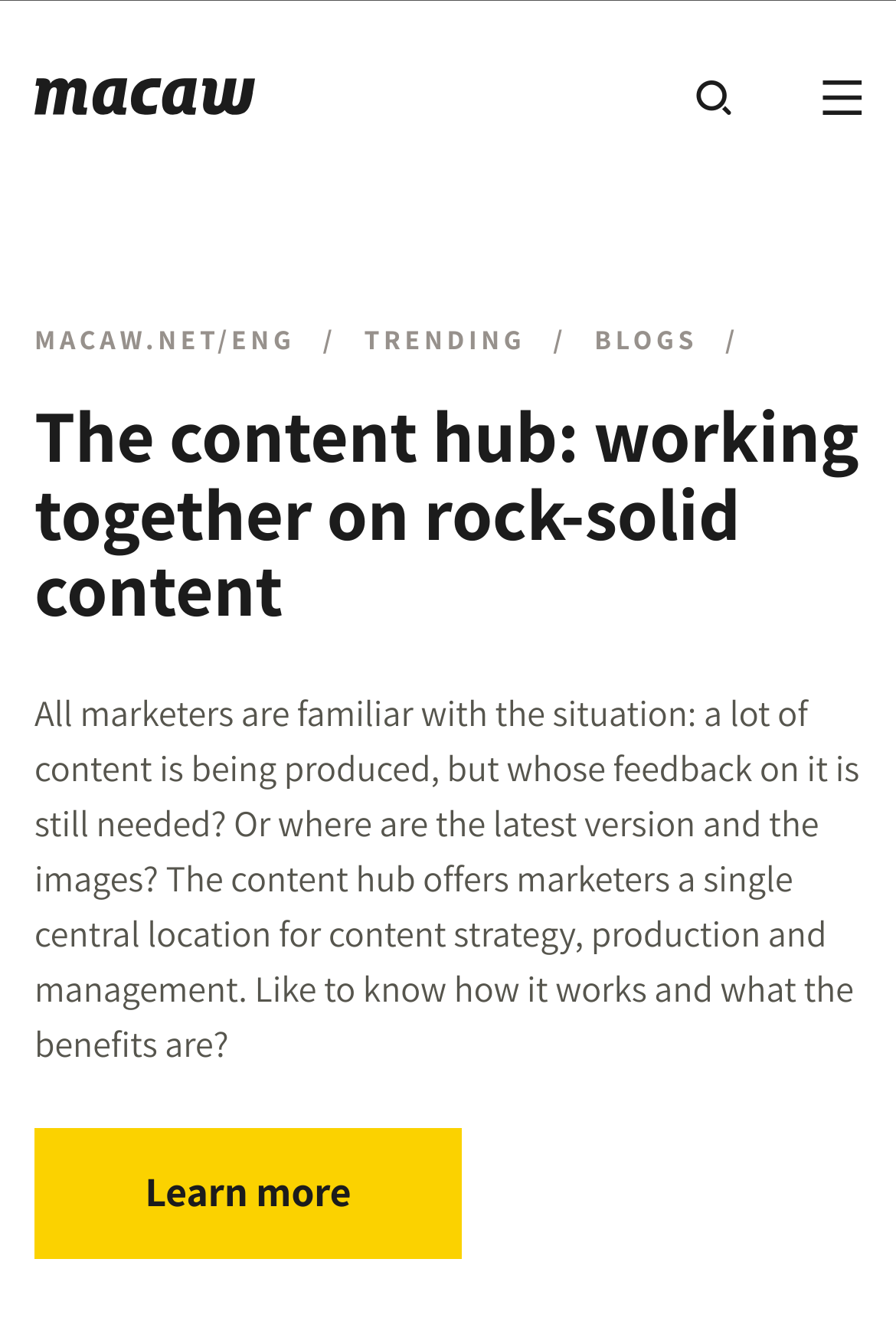Use a single word or phrase to respond to the question:
What is the benefit of using the content hub?

Benefits are explained